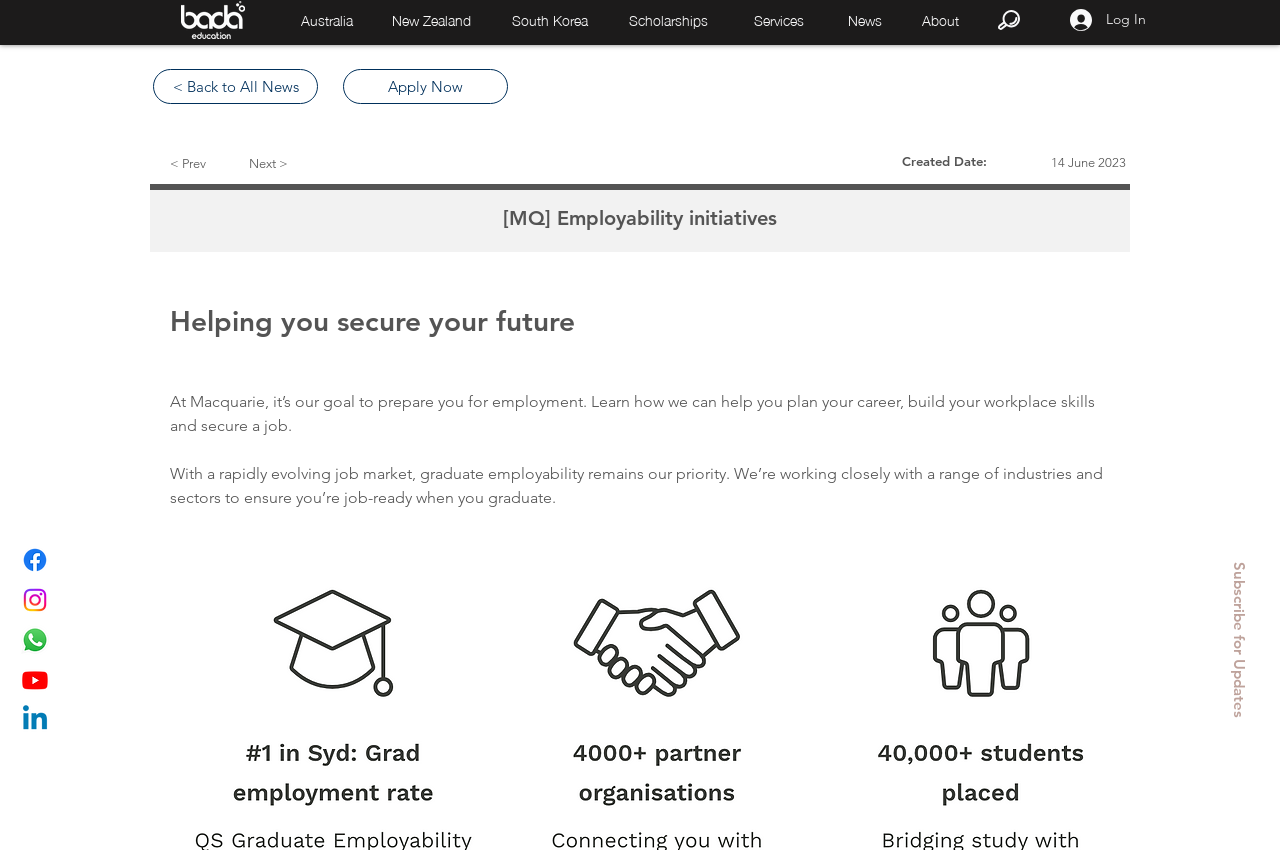Refer to the screenshot and give an in-depth answer to this question: What is the call-to-action below the social media links?

The call-to-action button 'Subscribe for Updates' is located below the social media links, encouraging users to subscribe for updates or news from Macquarie.